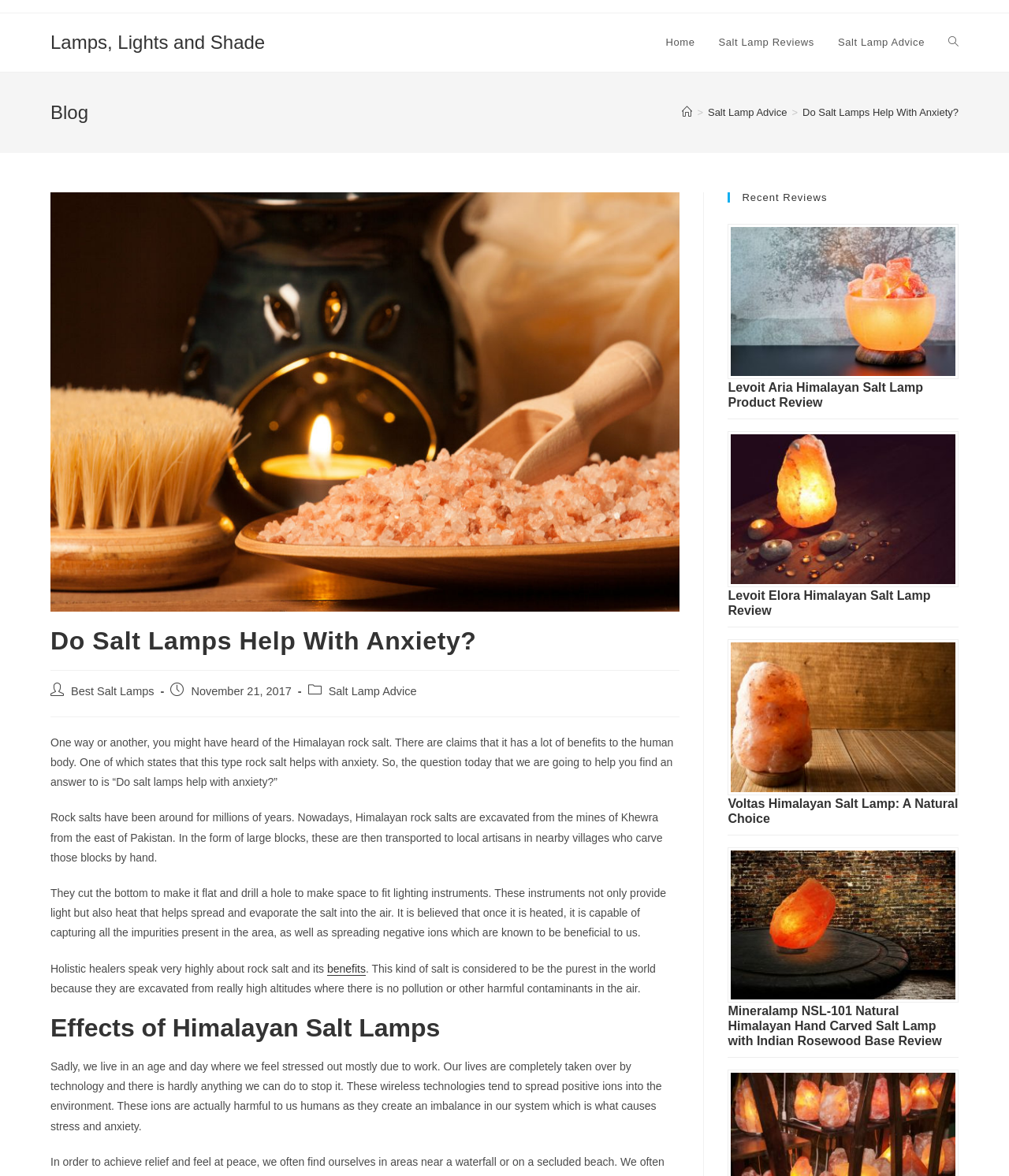Generate a thorough description of the webpage.

This webpage is about the topic "Do Salt Lamps Help With Anxiety?" and is part of a blog focused on salt lamps and their benefits. At the top of the page, there is a navigation menu with links to the home page, salt lamp reviews, salt lamp advice, and a search function. Below the navigation menu, there is a header section with a heading "Blog" and a breadcrumb navigation trail showing the current page's location within the website.

The main content of the page is divided into several sections. The first section has a heading "Do Salt Lamps Help With Anxiety?" and provides an introduction to the topic, discussing the benefits of Himalayan rock salt and its potential to help with anxiety. The text is accompanied by an image related to the topic.

The next section has a heading "Effects of Himalayan Salt Lamps" and discusses the negative effects of technology on our lives and how Himalayan salt lamps can help mitigate these effects.

Further down the page, there is a section titled "Recent Reviews" that features several reviews of different Himalayan salt lamp products, including the Levoit Aria, Levoit Elora, Voltas, and Mineralamp NSL-101. Each review has a heading, an image, and a link to the full review.

Throughout the page, there are several links to other related articles and reviews, as well as a link to the author's profile. The page also has a clear structure, with headings and subheadings guiding the reader through the content.